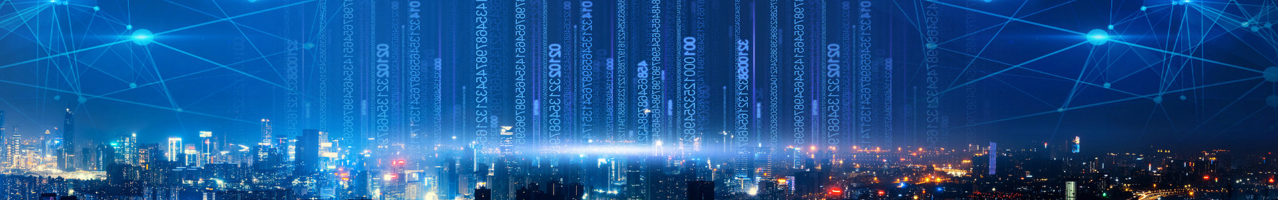What is the theme conveyed by the digital overlay?
Your answer should be a single word or phrase derived from the screenshot.

Data connectivity